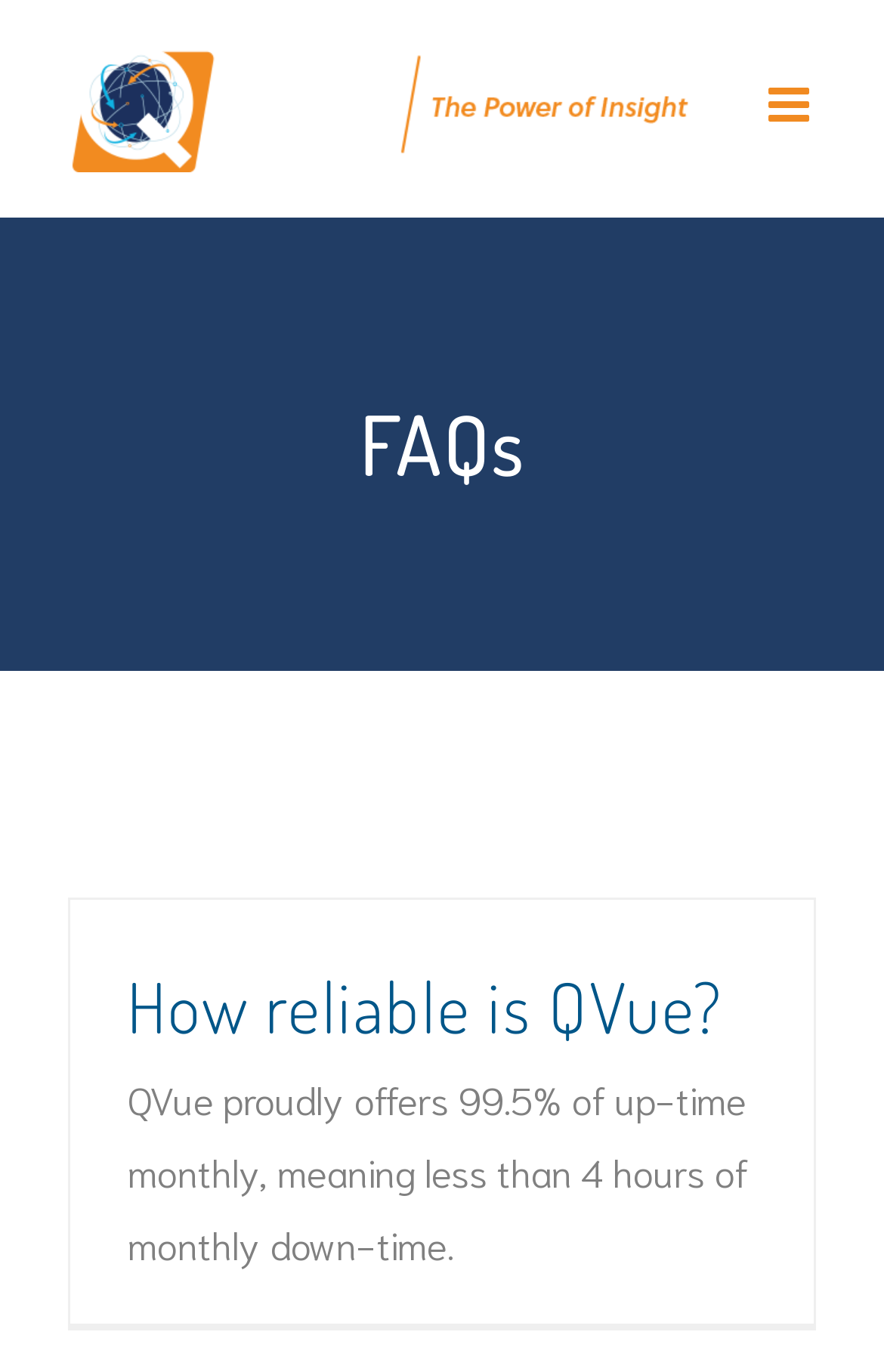What is the category of the webpage?
Answer the question with a thorough and detailed explanation.

The category of the webpage can be determined by the heading 'FAQs' at the top of the webpage, which suggests that the webpage is an archive of frequently asked questions.